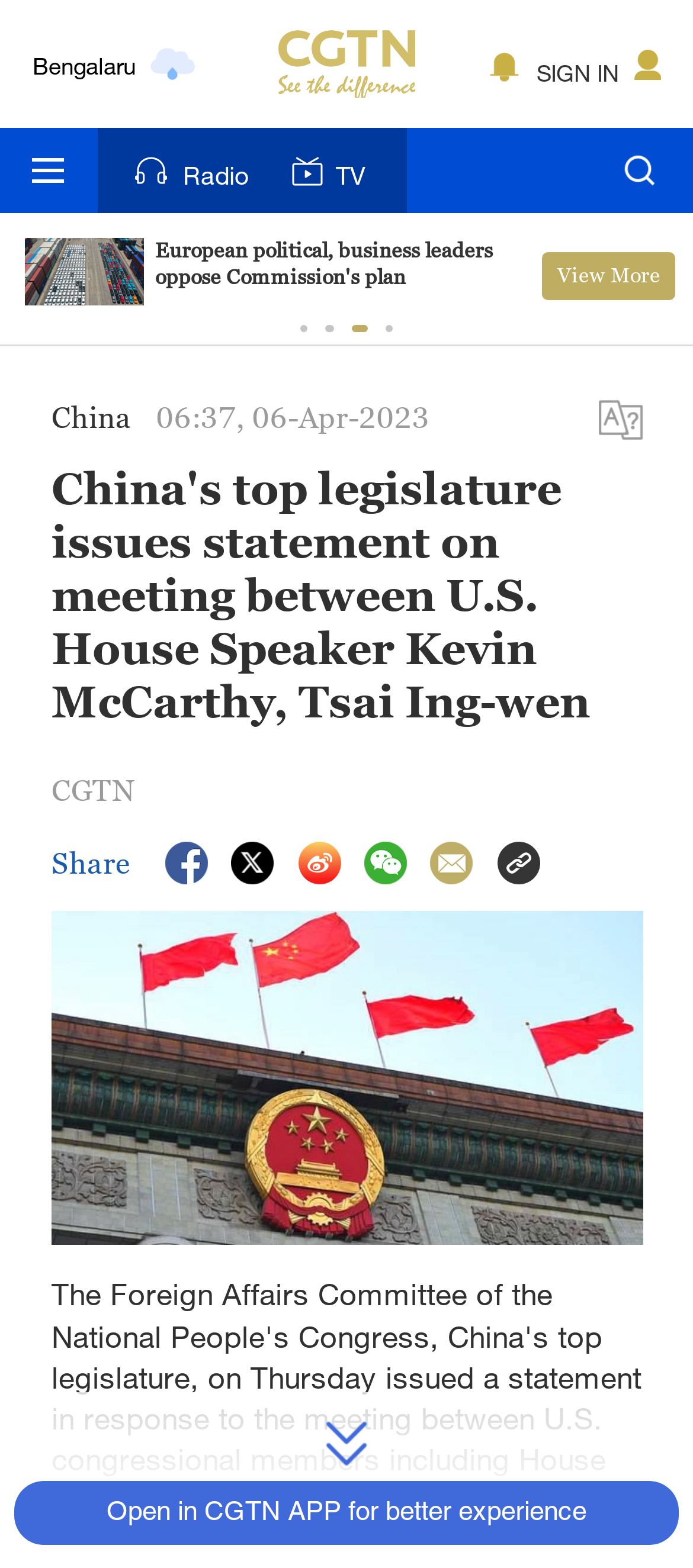Locate the bounding box coordinates of the area that needs to be clicked to fulfill the following instruction: "Select the Radio option". The coordinates should be in the format of four float numbers between 0 and 1, namely [left, top, right, bottom].

[0.141, 0.082, 0.372, 0.136]